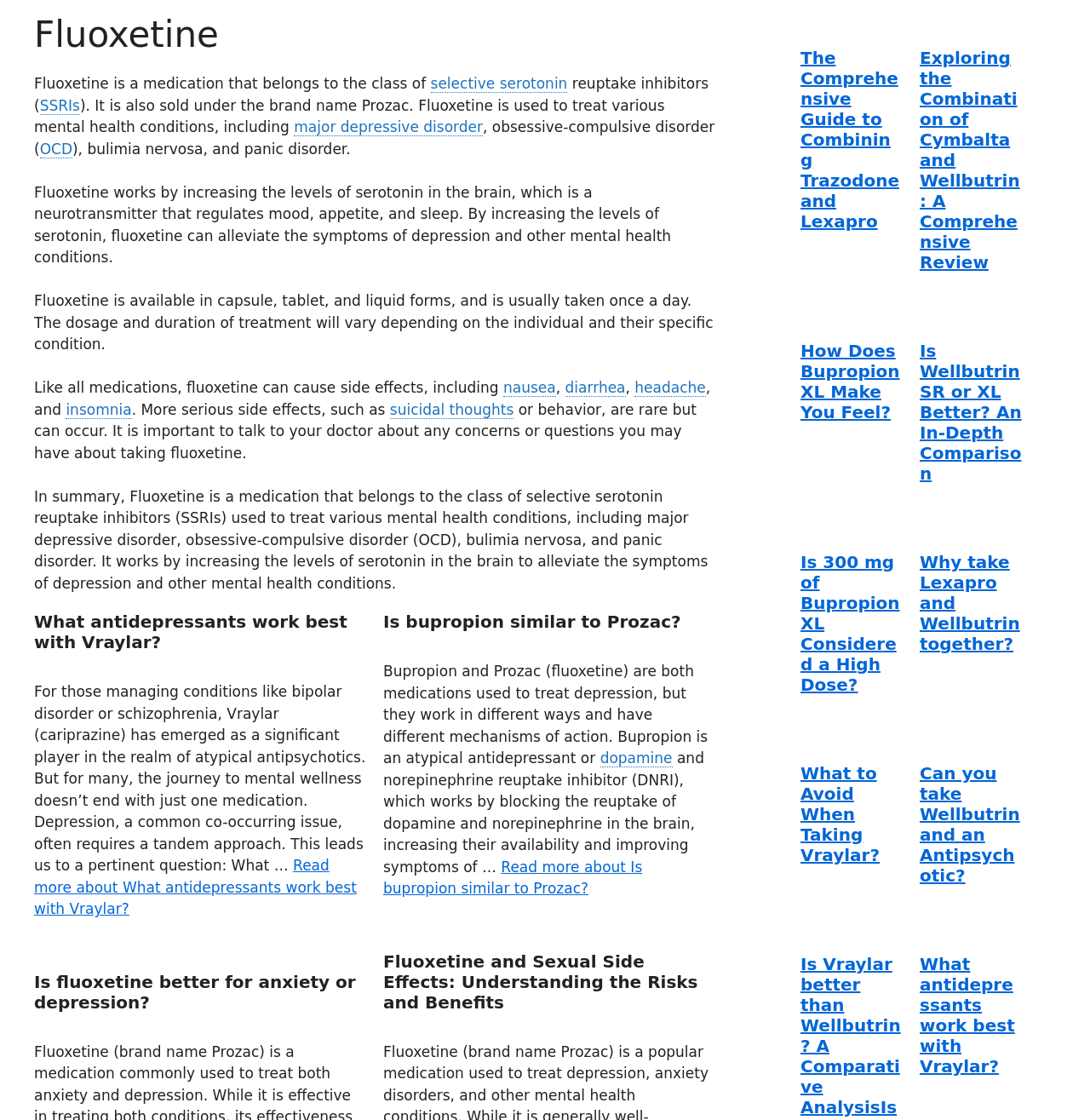Specify the bounding box coordinates (top-left x, top-left y, bottom-right x, bottom-right y) of the UI element in the screenshot that matches this description: diarrhea

[0.518, 0.339, 0.574, 0.355]